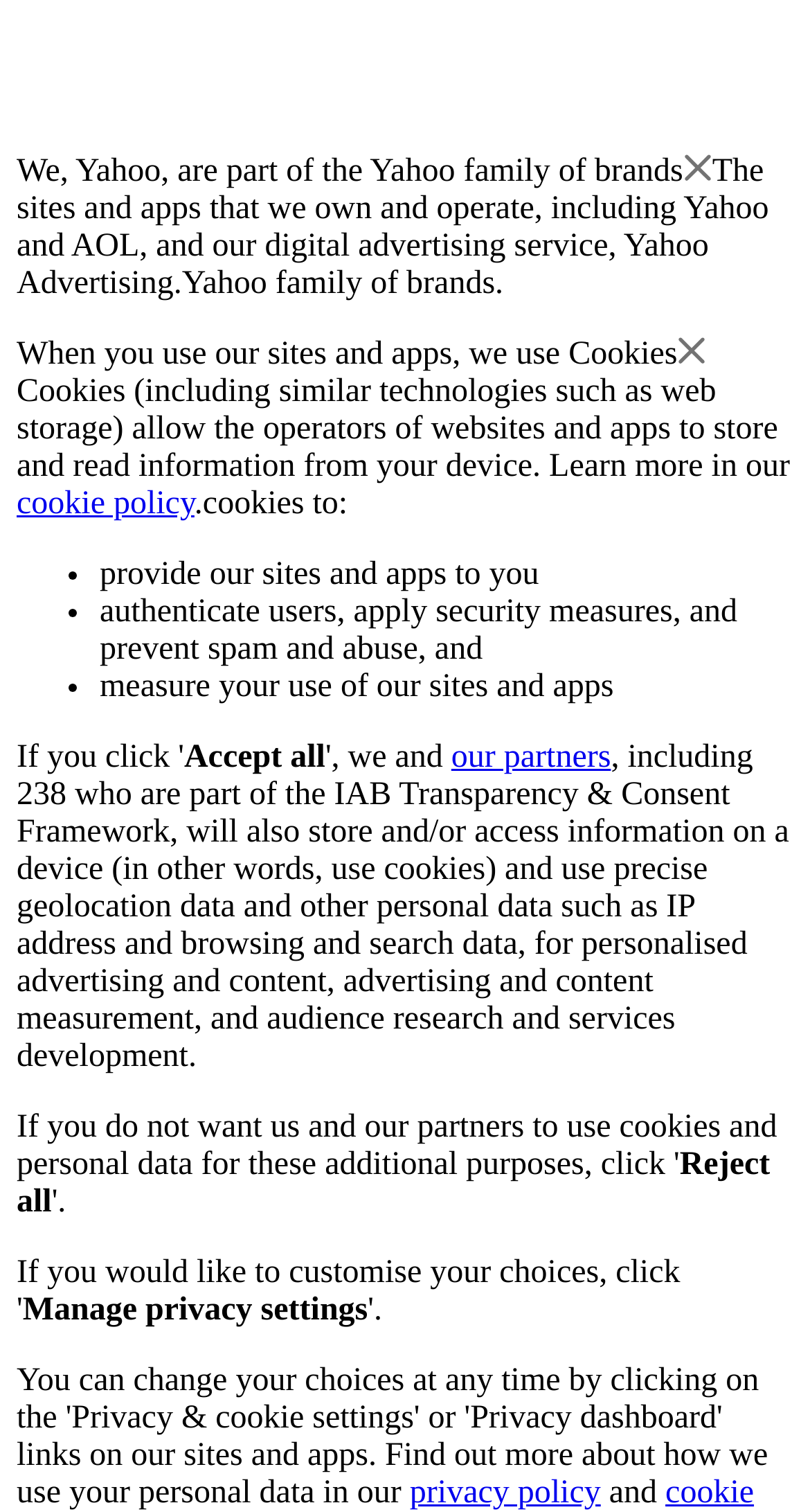Look at the image and answer the question in detail:
What is Yahoo part of?

Based on the webpage, it is stated that 'We, Yahoo, are part of the Yahoo family of brands' which indicates that Yahoo is part of the Yahoo family of brands.